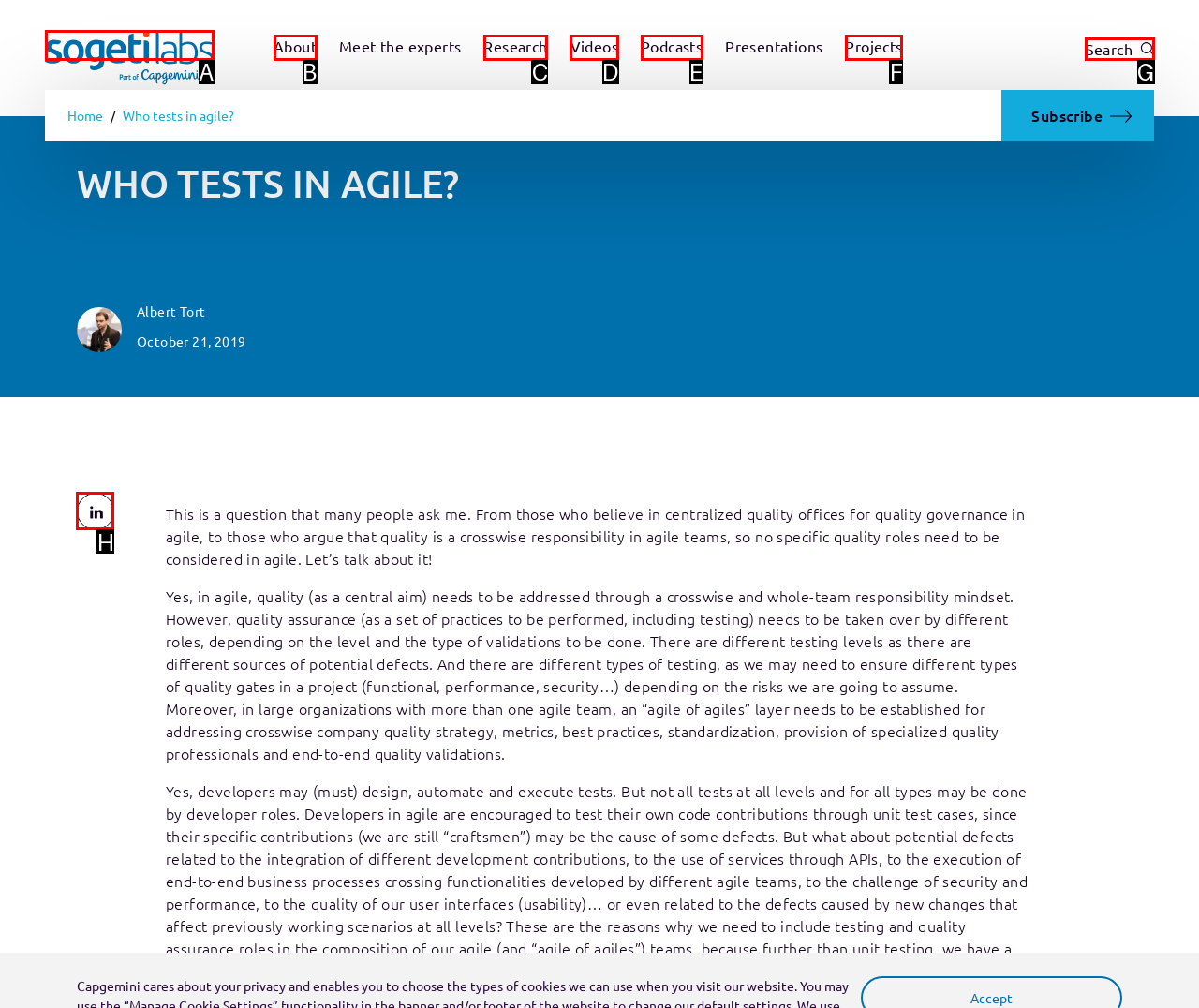Select the correct UI element to complete the task: View cart
Please provide the letter of the chosen option.

None